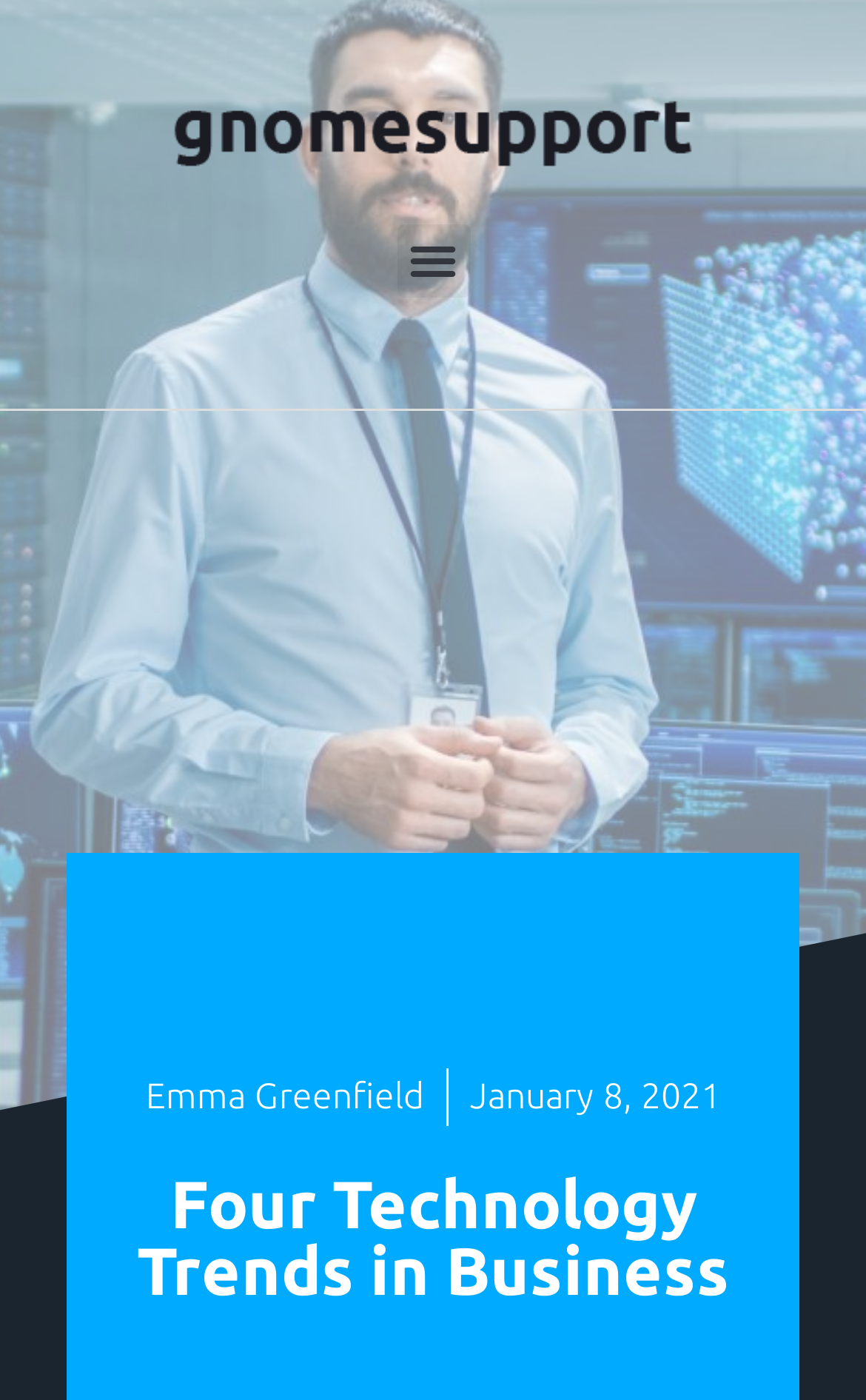Provide a thorough description of the webpage you see.

The webpage is titled "How Businesses Use New Technologies - Gnome Support" and appears to be an article discussing technology trends in business. At the top left of the page, there is a logo of "Gnome Support" accompanied by a link with the same name. 

Below the logo, there is a menu toggle button, which is not expanded. 

The main content of the page starts with two links, one mentioning the author "Emma Greenfield" and the other indicating the publication date "January 8, 2021". The publication date is further specified with a time element, but the time is not provided.

The main heading of the article, "Four Technology Trends in Business", is located below the author and publication information. The article likely discusses the four key technology trends mentioned in the meta description, which are network security, collaboration tools, cloud computing, and automation, and how they help companies perform better and protect themselves from outside threats.